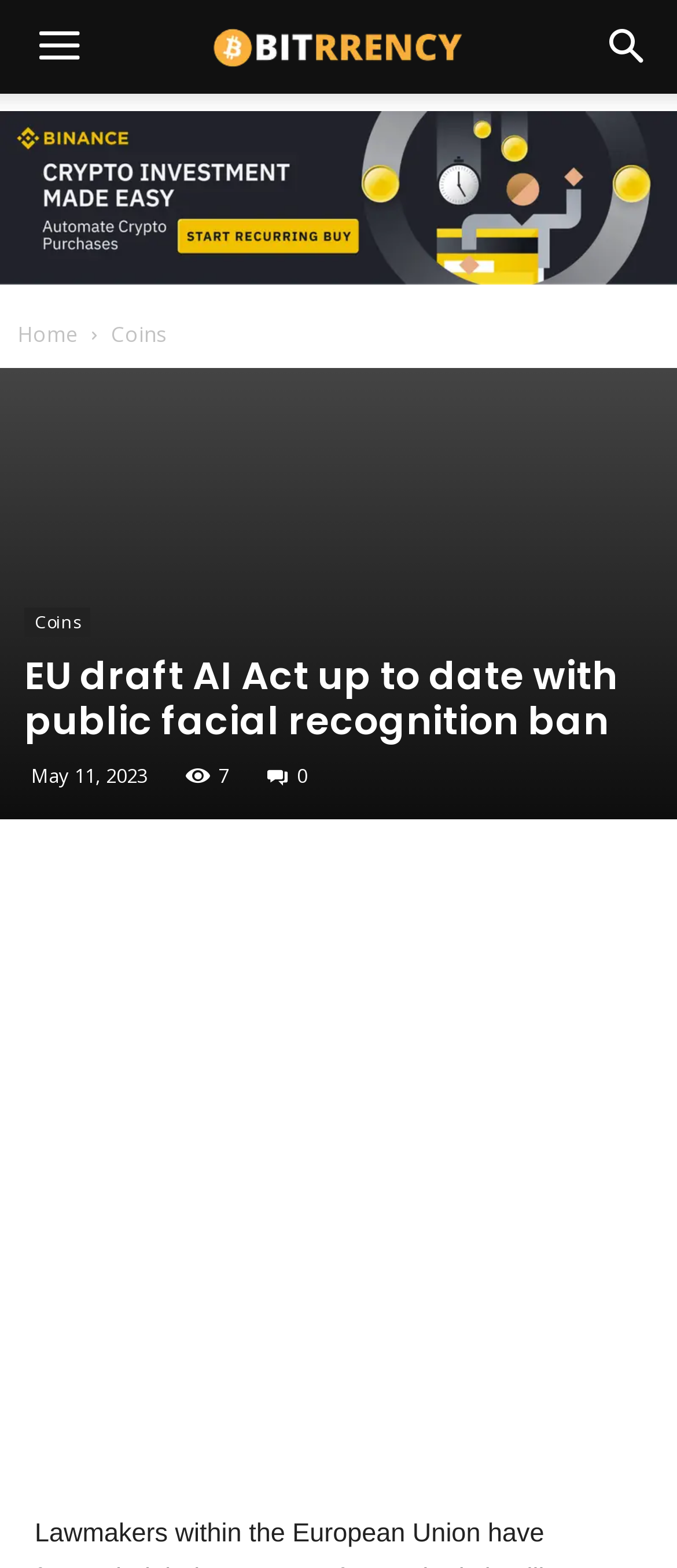Locate the bounding box coordinates of the area that needs to be clicked to fulfill the following instruction: "Share the article". The coordinates should be in the format of four float numbers between 0 and 1, namely [left, top, right, bottom].

[0.395, 0.486, 0.454, 0.503]